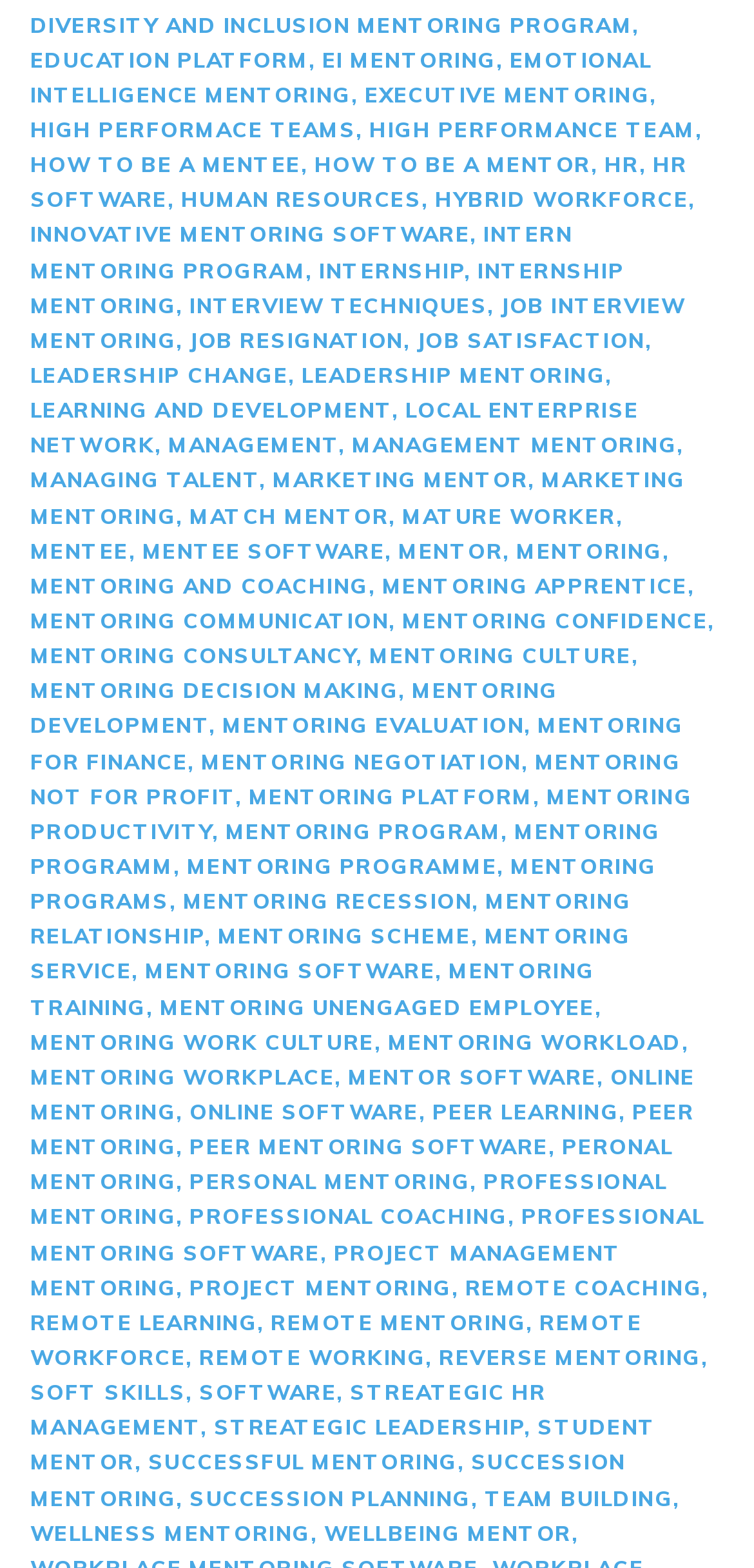Pinpoint the bounding box coordinates of the area that must be clicked to complete this instruction: "Click on 'MENTORING' link".

[0.04, 0.342, 0.878, 0.36]